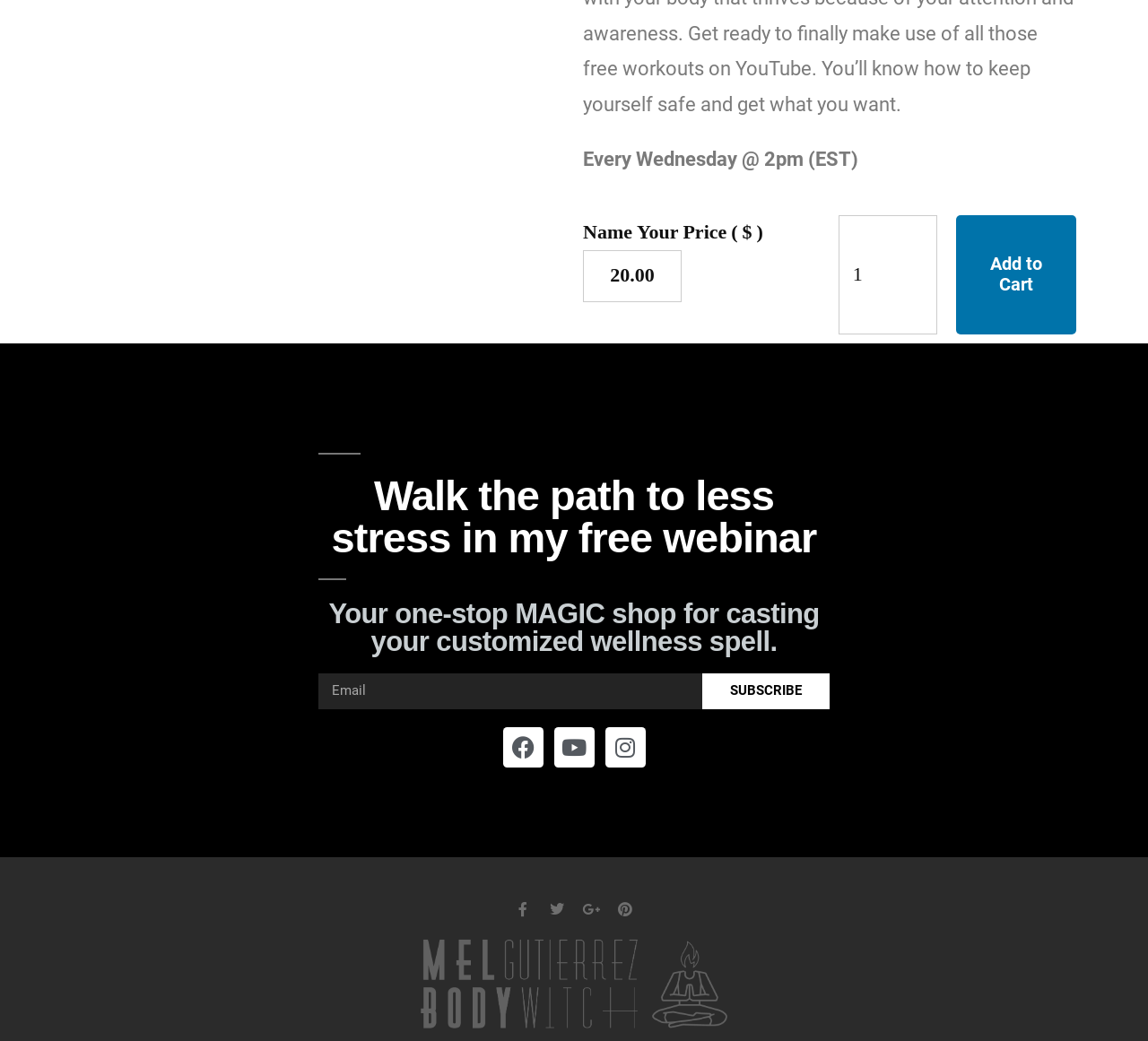Please predict the bounding box coordinates of the element's region where a click is necessary to complete the following instruction: "Subscribe with email". The coordinates should be represented by four float numbers between 0 and 1, i.e., [left, top, right, bottom].

[0.611, 0.647, 0.723, 0.681]